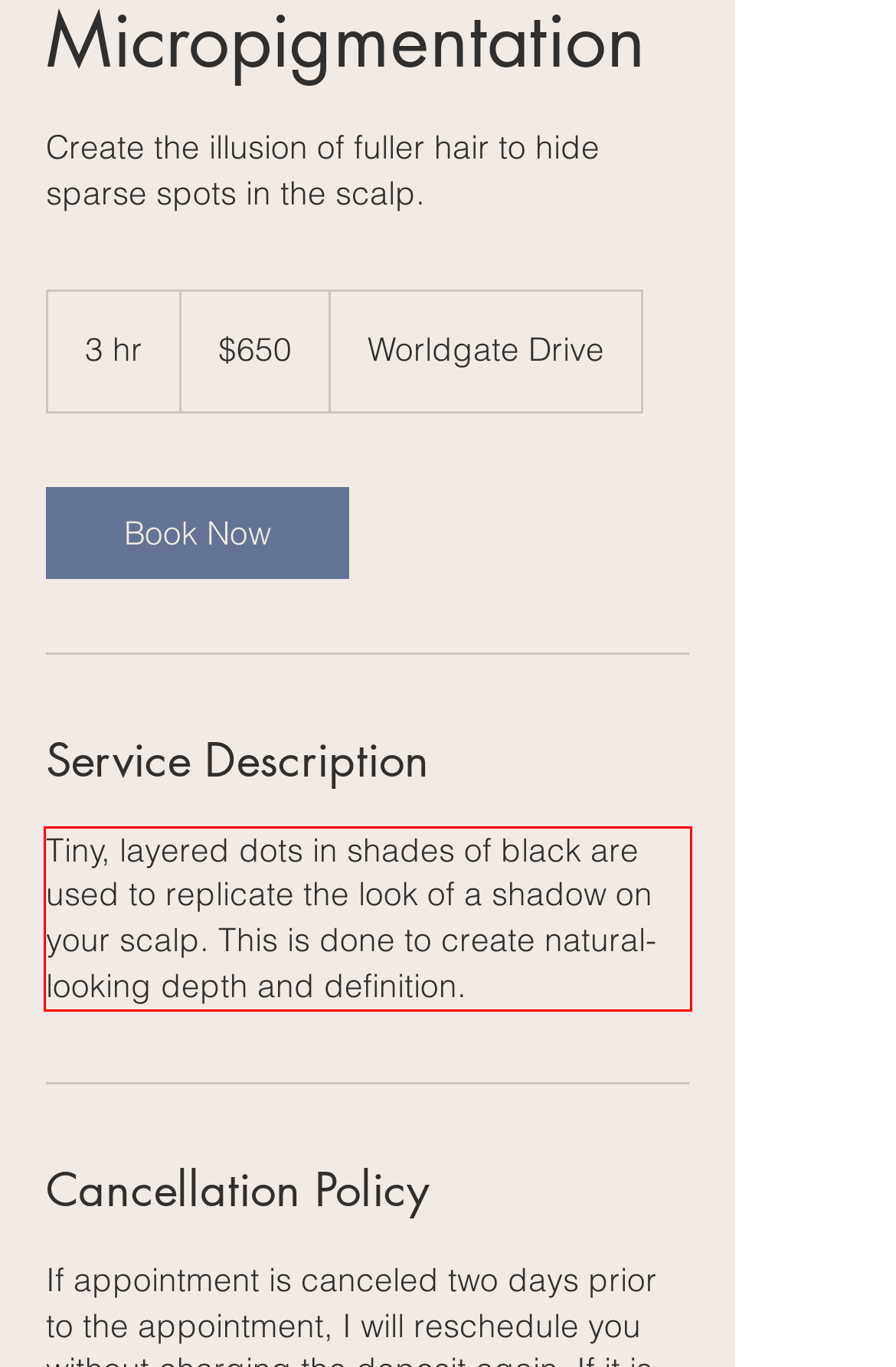Please examine the webpage screenshot and extract the text within the red bounding box using OCR.

Tiny, layered dots in shades of black are used to replicate the look of a shadow on your scalp. This is done to create natural-looking depth and definition.